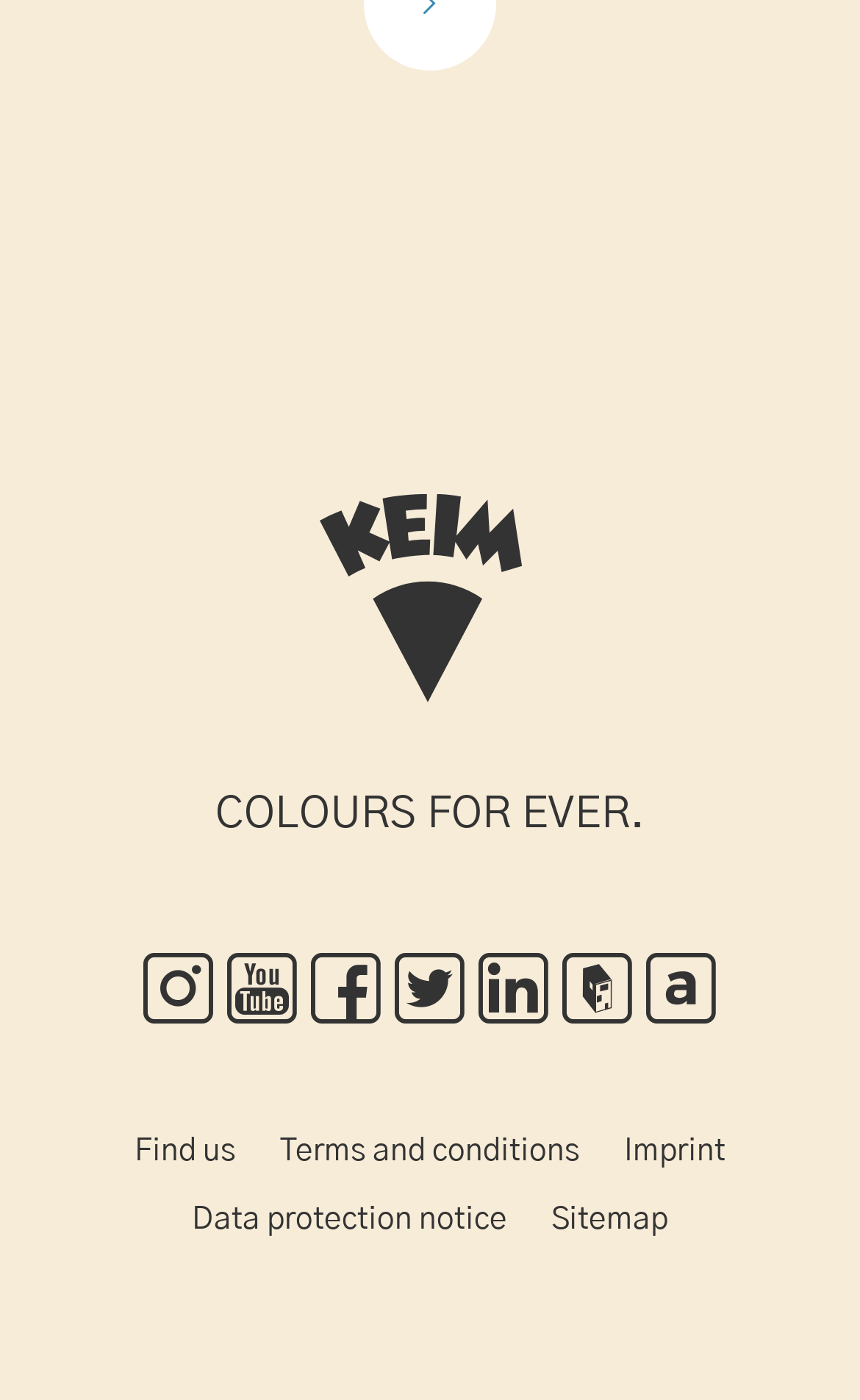Find the bounding box coordinates of the UI element according to this description: "Imprint".

[0.726, 0.812, 0.844, 0.834]